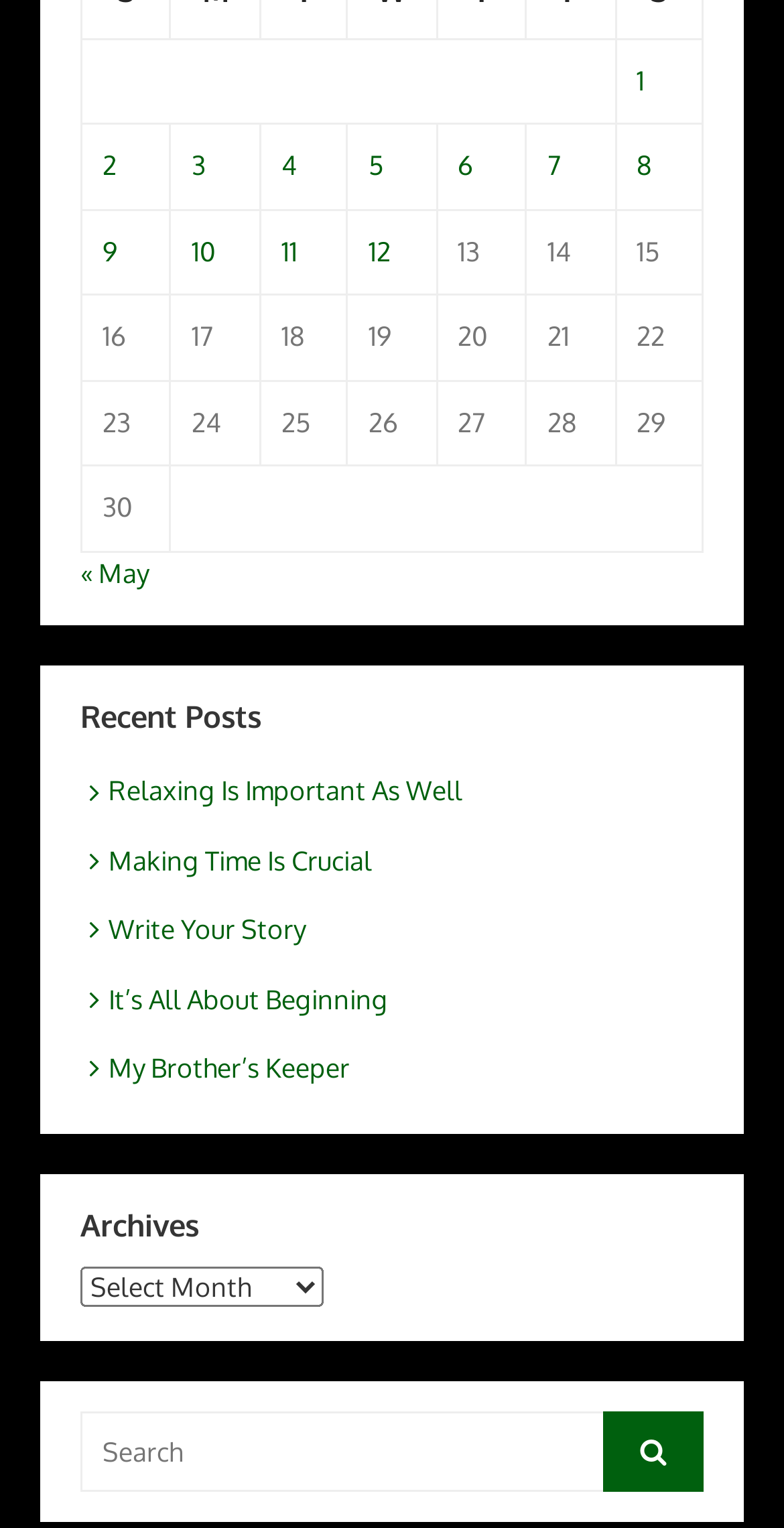Using the information in the image, give a detailed answer to the following question: How many posts are listed on this page?

The number of posts listed on this page can be found by counting the links under the 'Recent Posts' heading. There are 7 links, each representing a post.